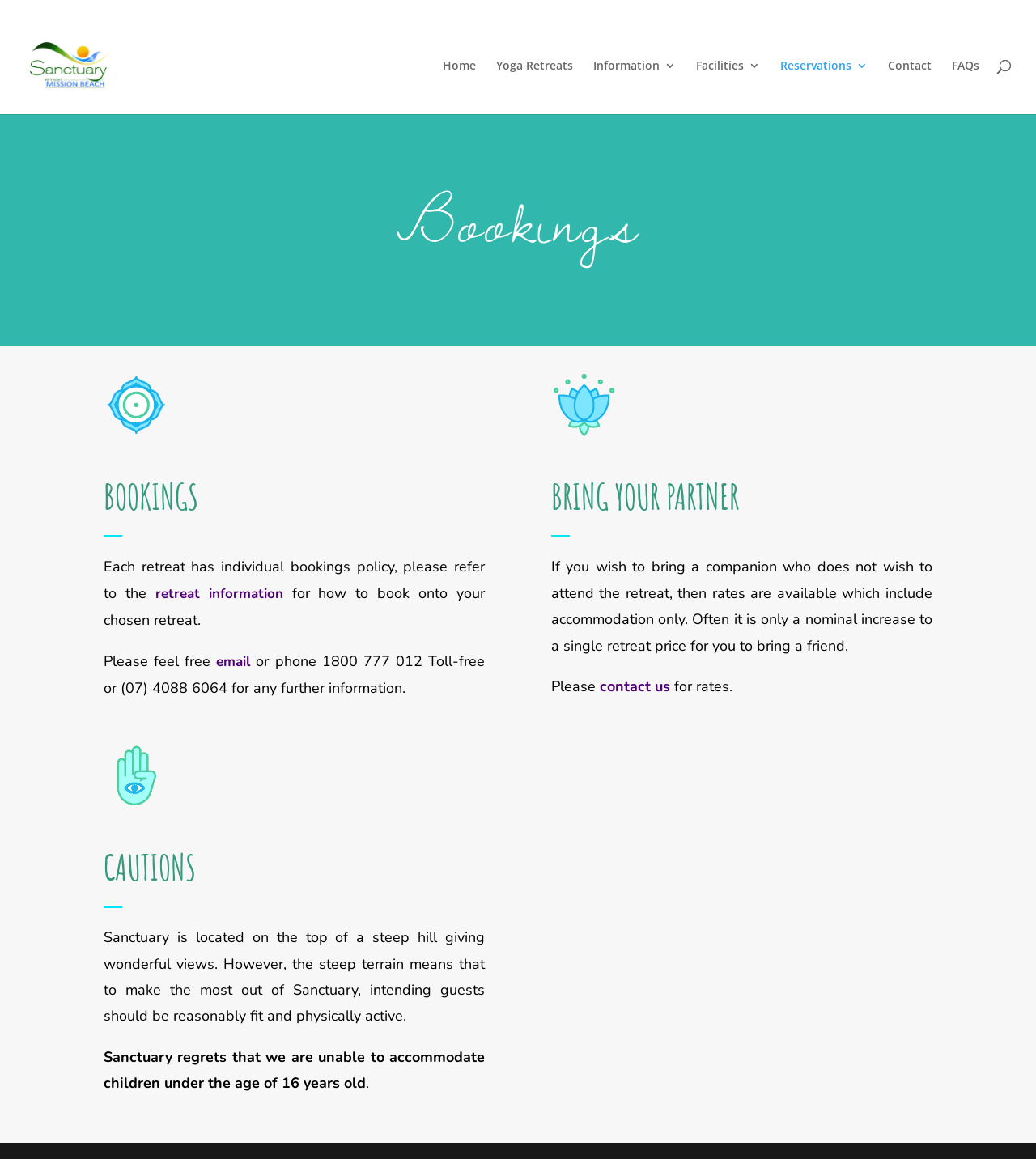Please find the bounding box coordinates of the element that you should click to achieve the following instruction: "Search for something". The coordinates should be presented as four float numbers between 0 and 1: [left, top, right, bottom].

[0.053, 0.014, 0.953, 0.016]